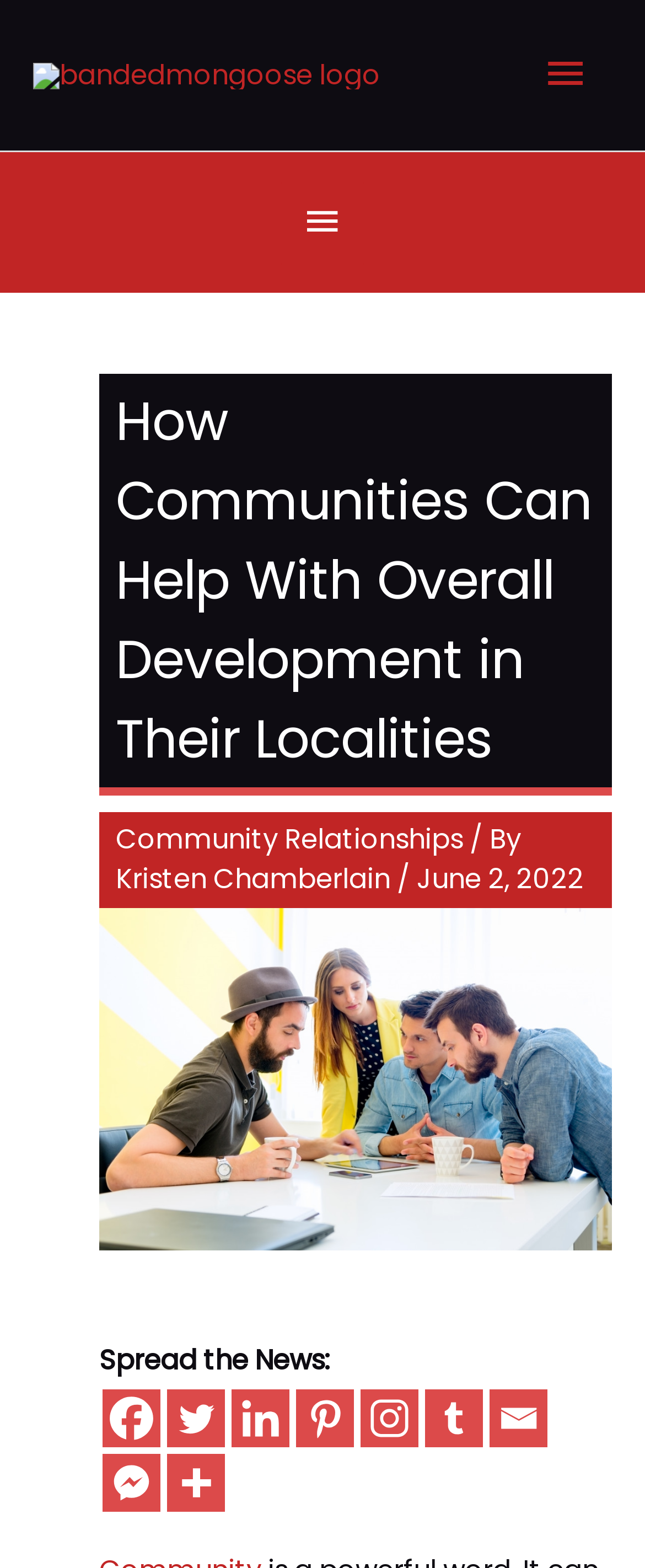What is the main topic of the article?
Please provide a single word or phrase answer based on the image.

Community development